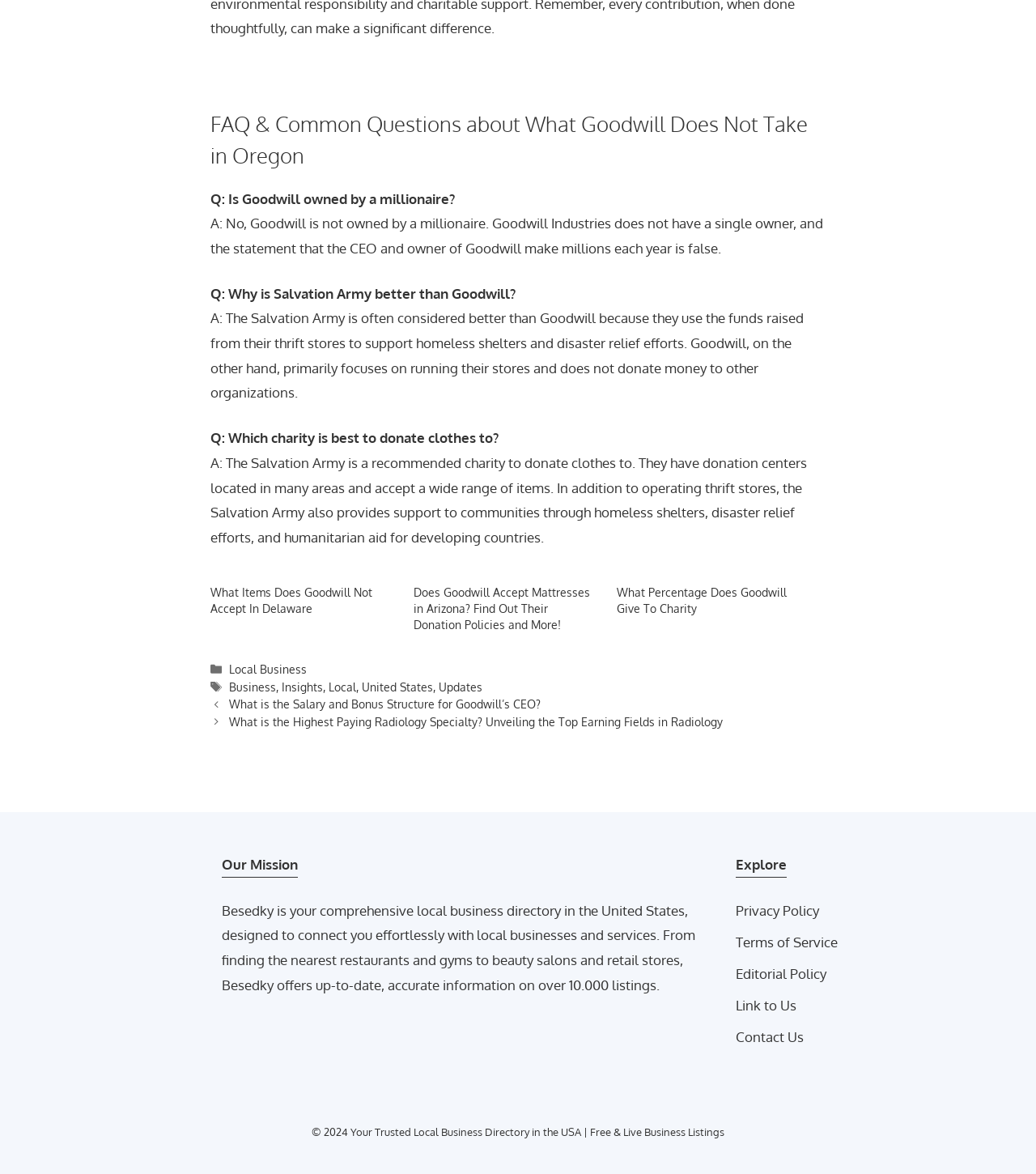Please specify the bounding box coordinates of the region to click in order to perform the following instruction: "Click on 'Contact Us'".

[0.71, 0.873, 0.776, 0.894]